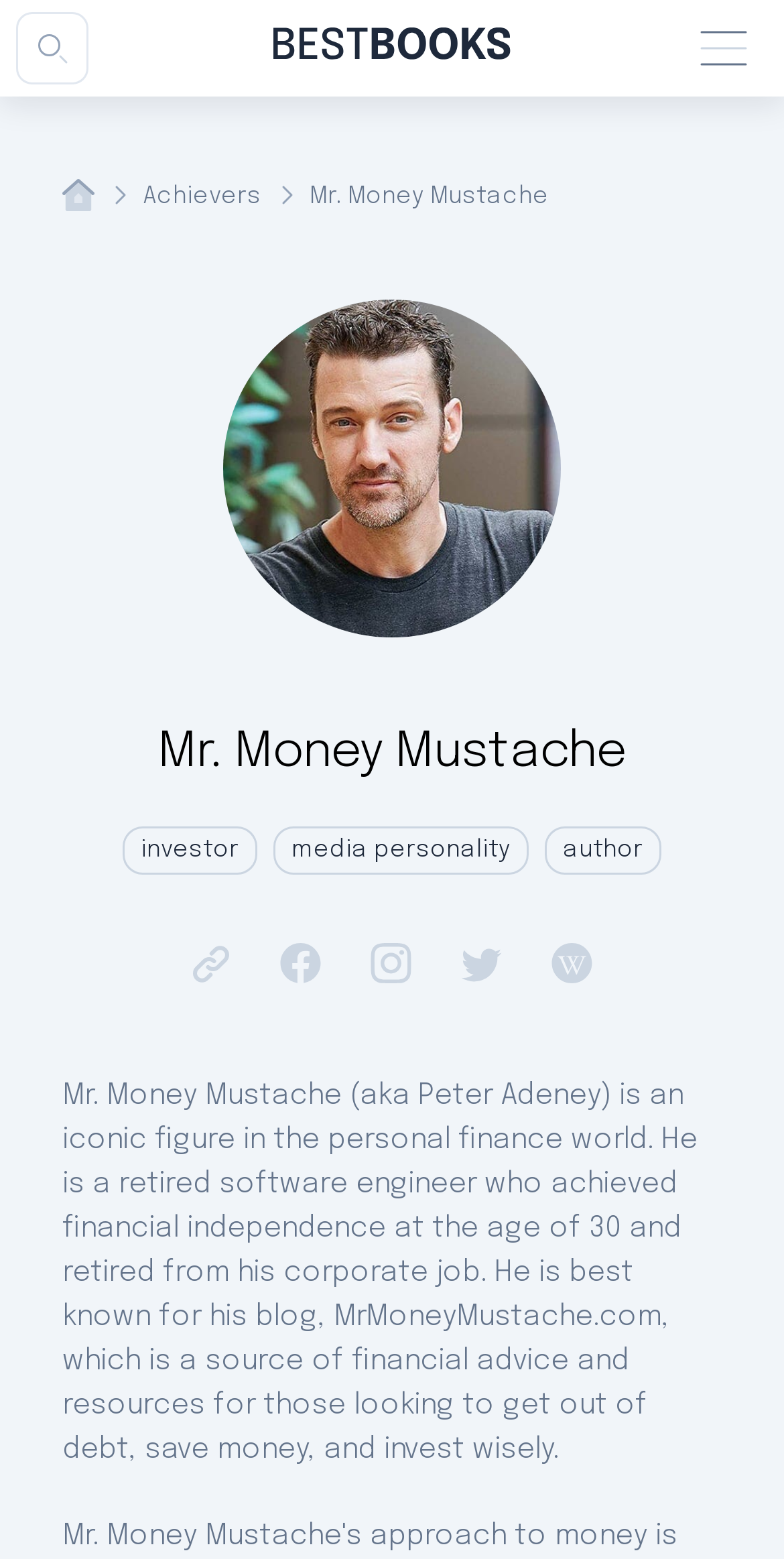Find the main header of the webpage and produce its text content.

Mr. Money Mustache